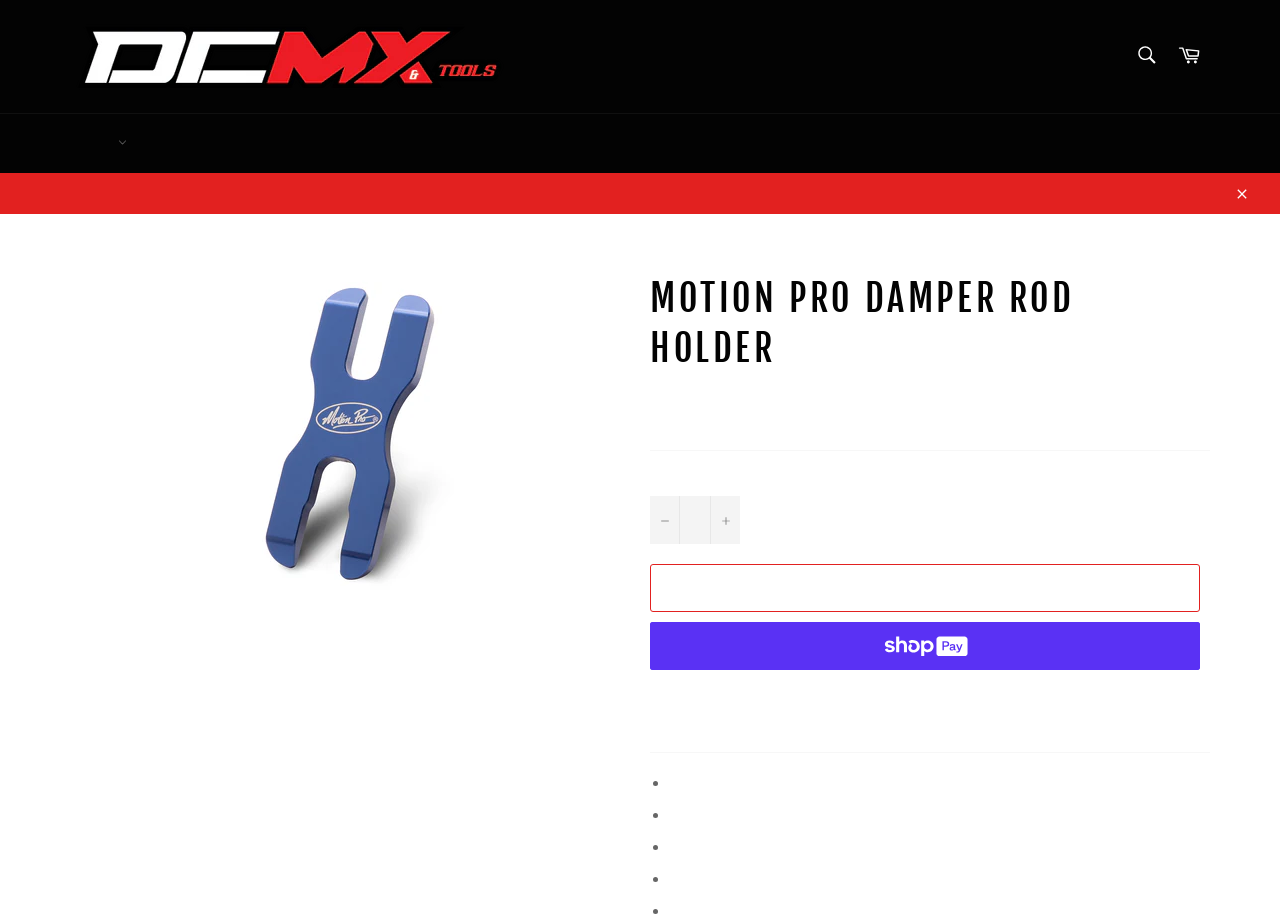Can you specify the bounding box coordinates of the area that needs to be clicked to fulfill the following instruction: "view prototypes"?

None